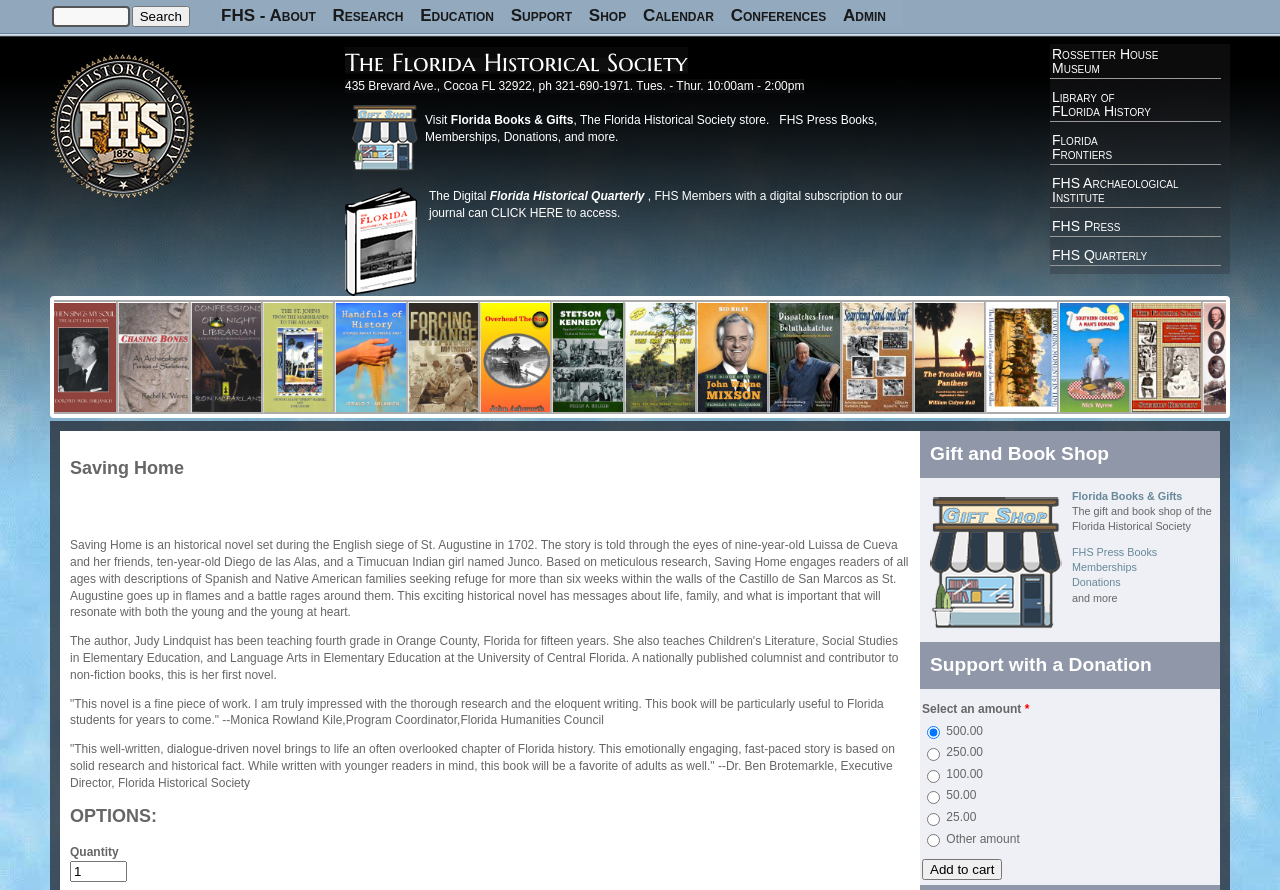What is the age of Luissa de Cueva?
Please provide a comprehensive answer based on the details in the screenshot.

I found the answer by reading the description of the novel, which mentions that Luissa de Cueva is a nine-year-old girl.